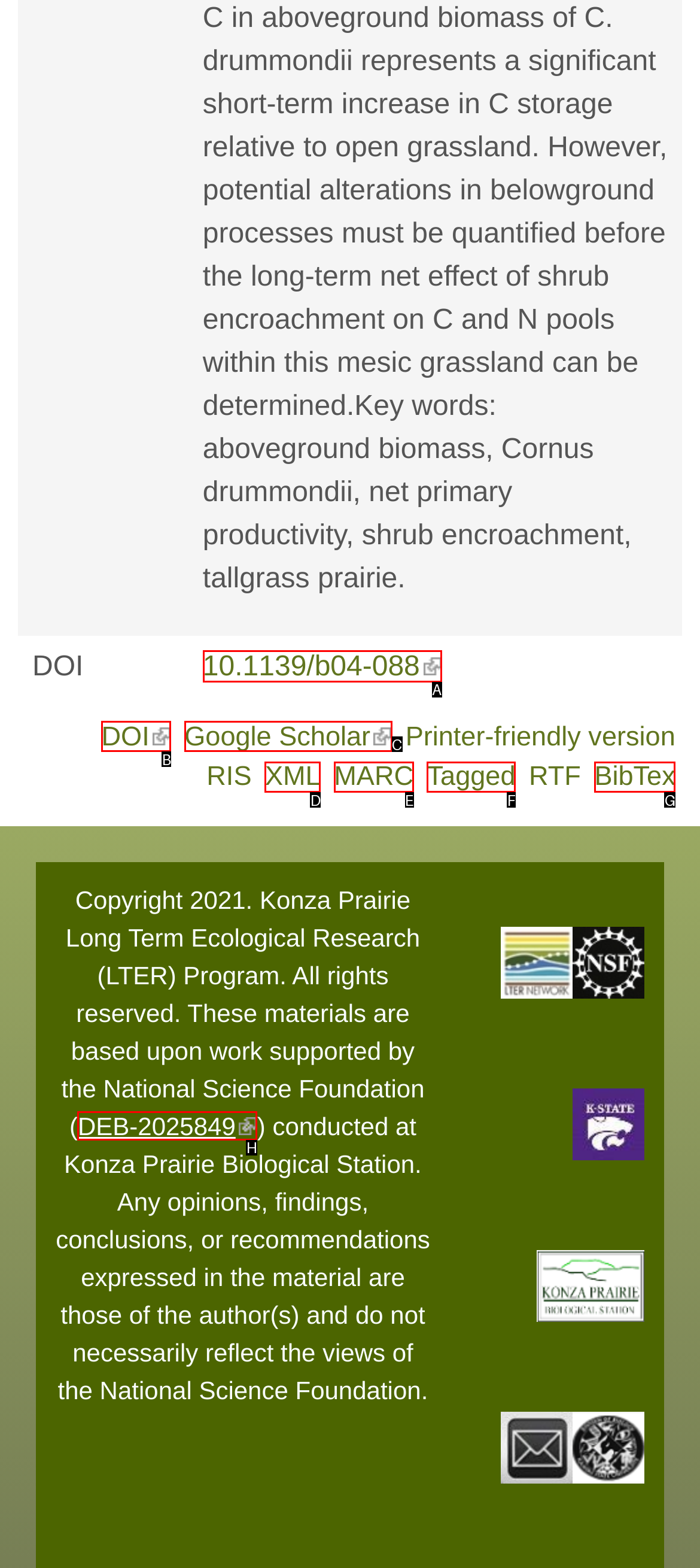For the task: Click the DOI link, tell me the letter of the option you should click. Answer with the letter alone.

A